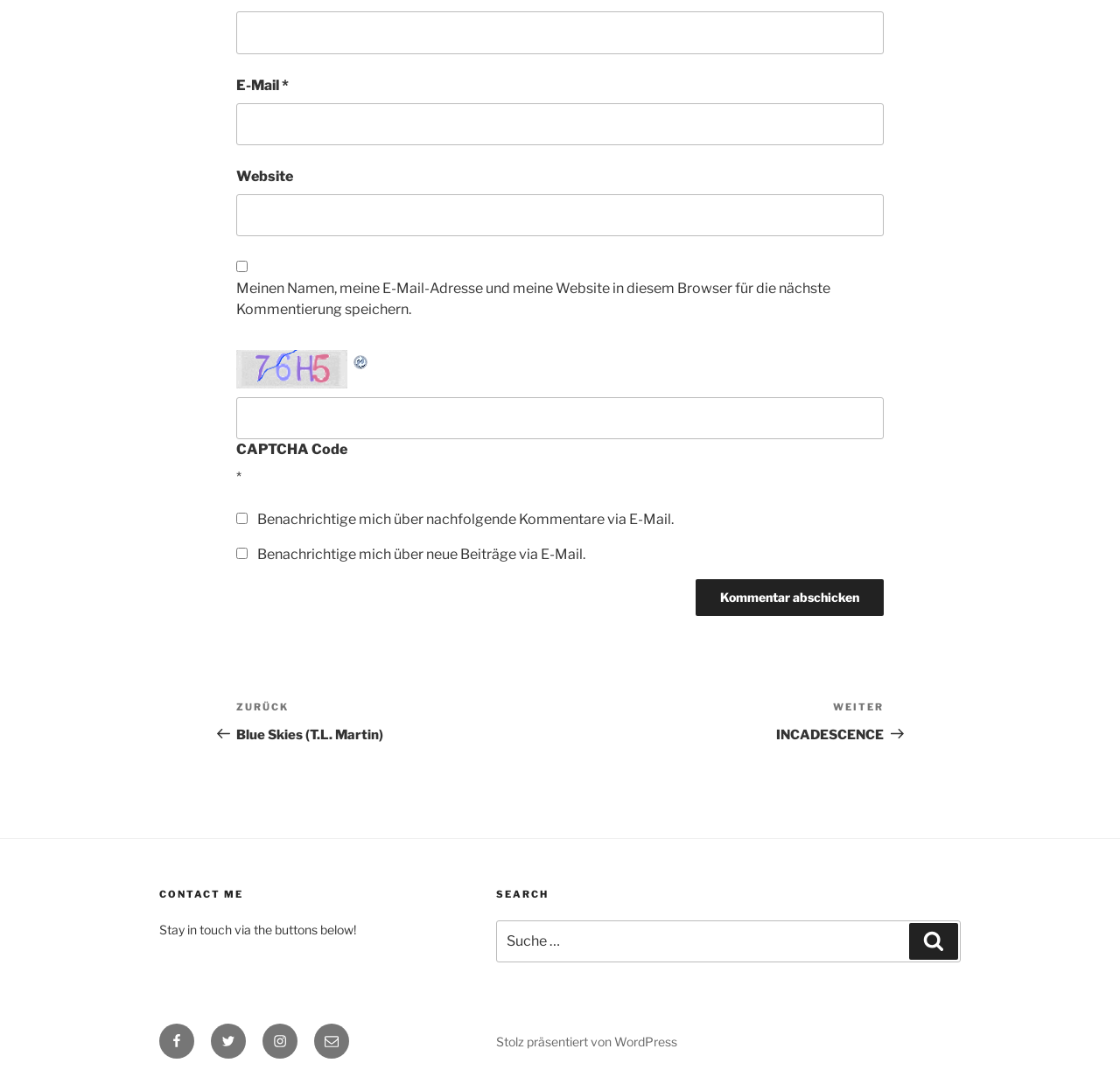Respond to the following question with a brief word or phrase:
What is the purpose of the checkbox at the top?

Save name and email